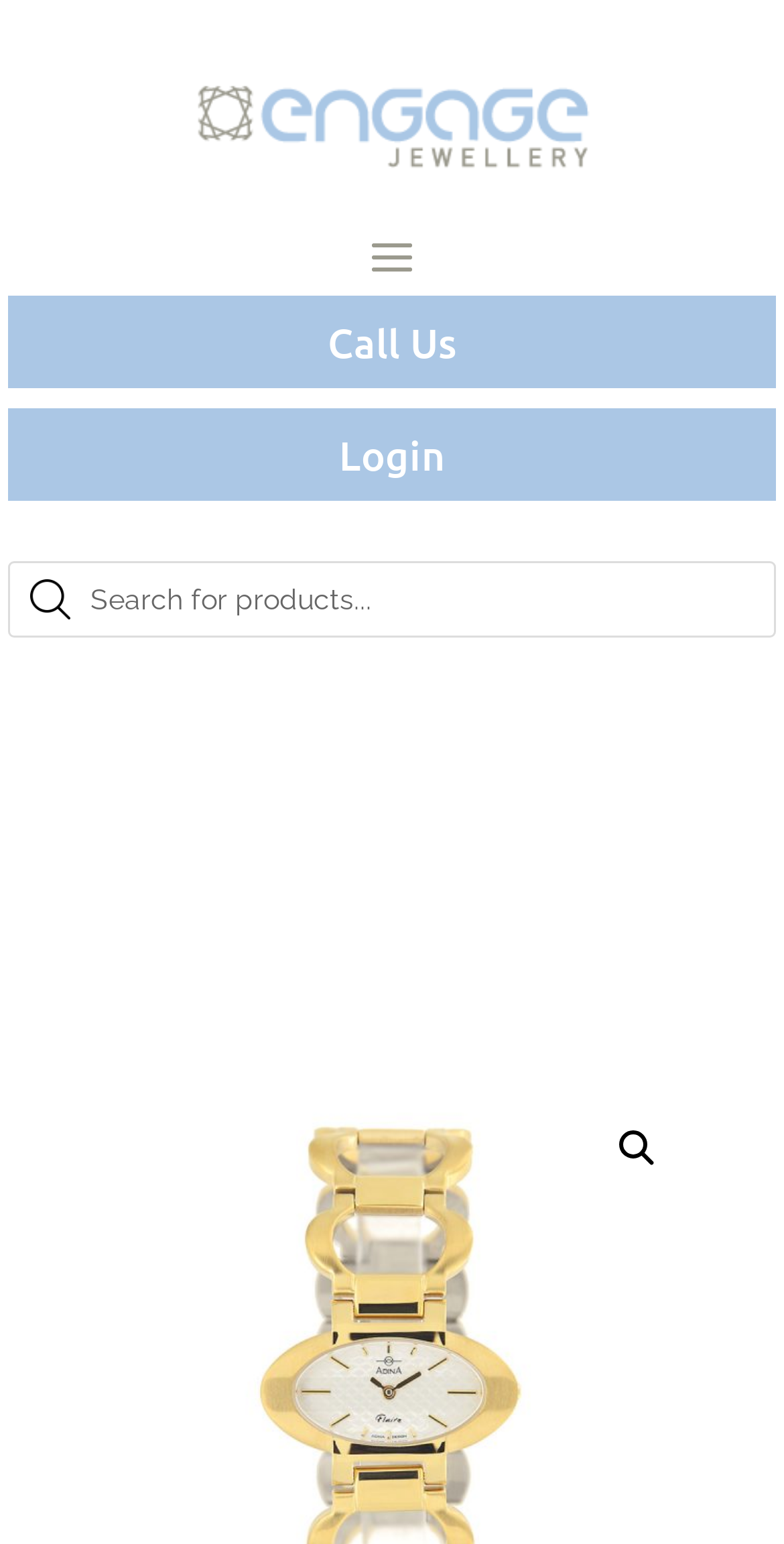Using the webpage screenshot, find the UI element described by Call Us. Provide the bounding box coordinates in the format (top-left x, top-left y, bottom-right x, bottom-right y), ensuring all values are floating point numbers between 0 and 1.

[0.01, 0.191, 0.99, 0.251]